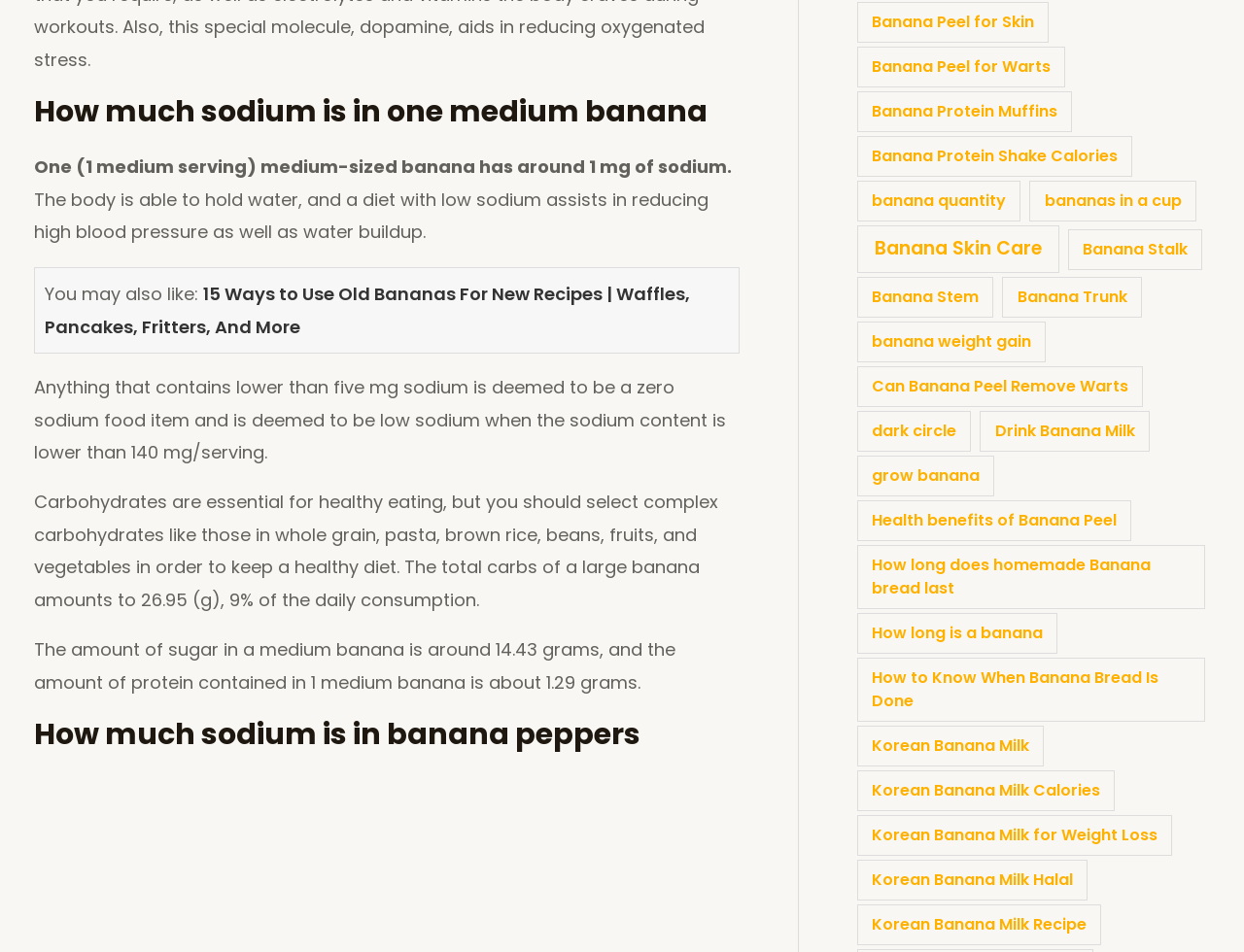How many grams of sugar are in a medium banana?
Please answer using one word or phrase, based on the screenshot.

14.43 grams